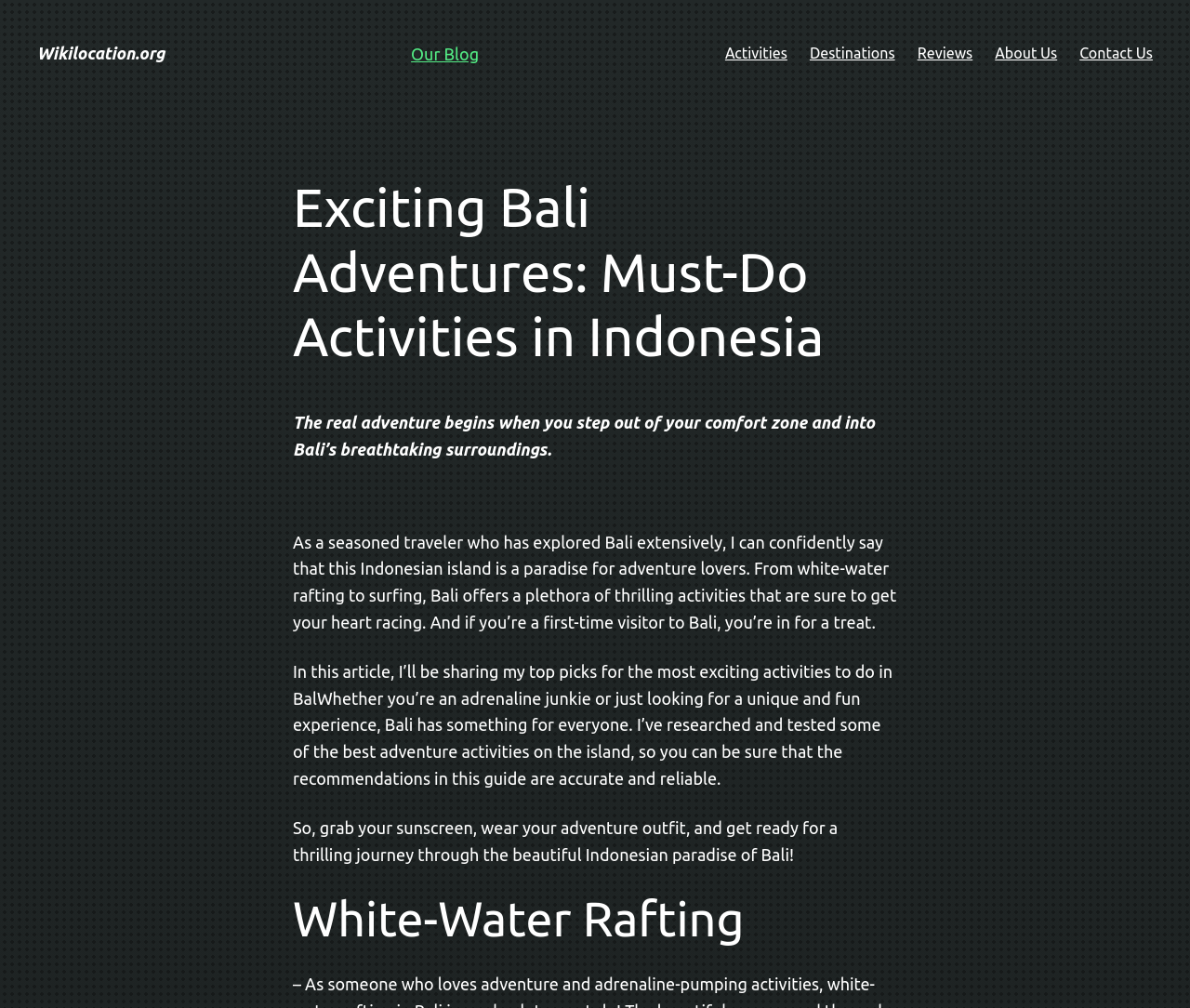Provide a brief response to the question below using one word or phrase:
What is the main topic of this webpage?

Bali adventures